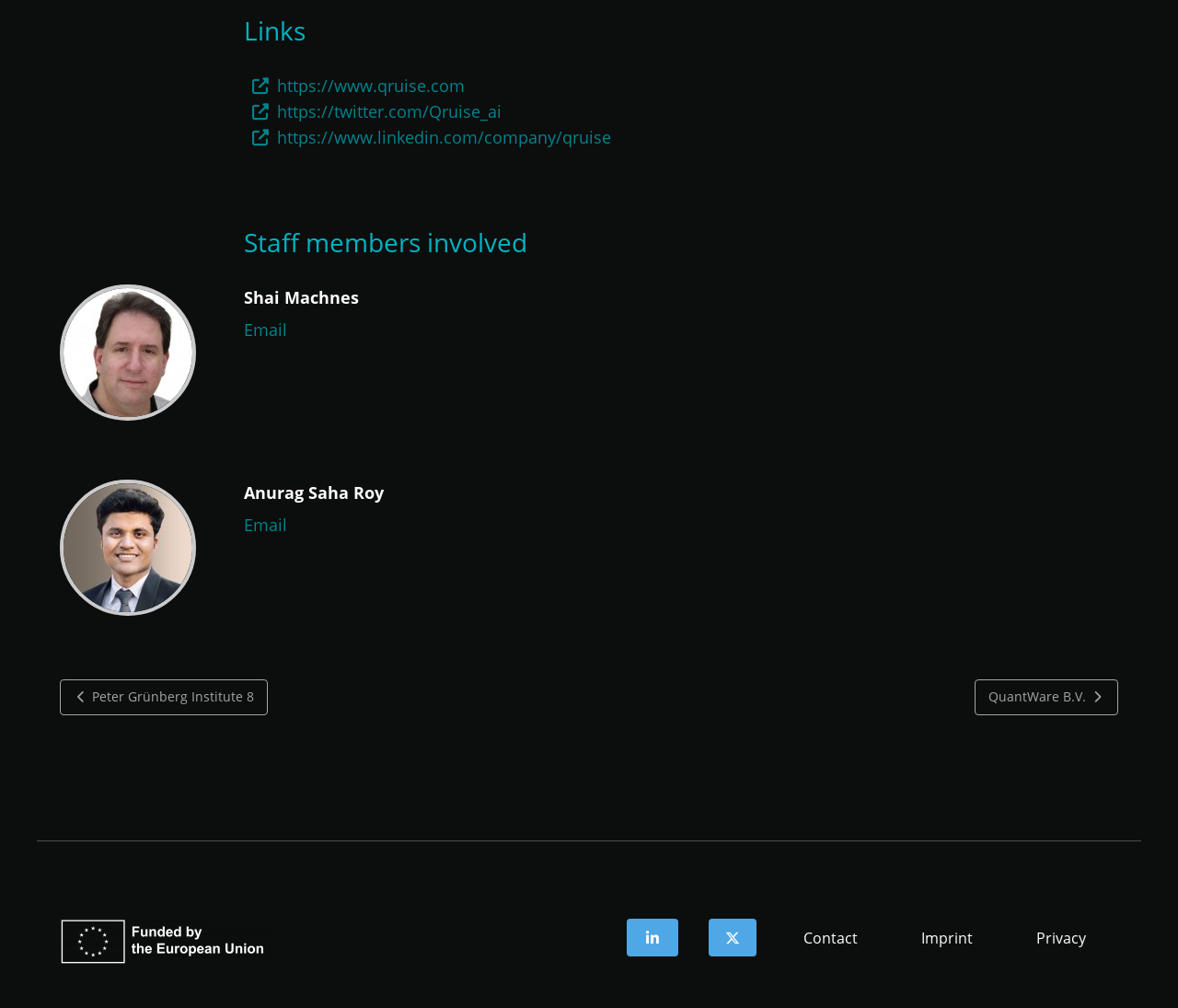Pinpoint the bounding box coordinates of the clickable element to carry out the following instruction: "Call the phone number."

None